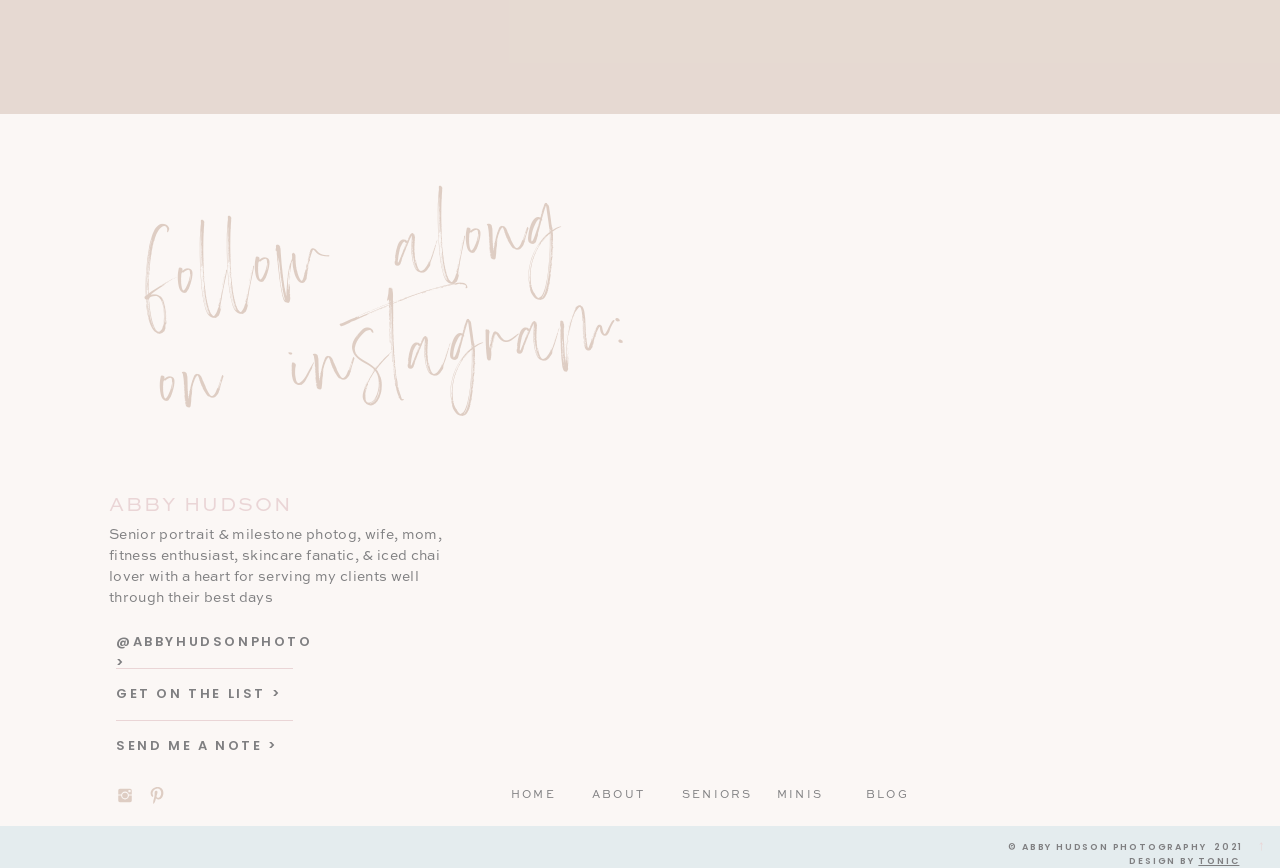Give a one-word or short-phrase answer to the following question: 
What is the photographer's name?

Abby Hudson